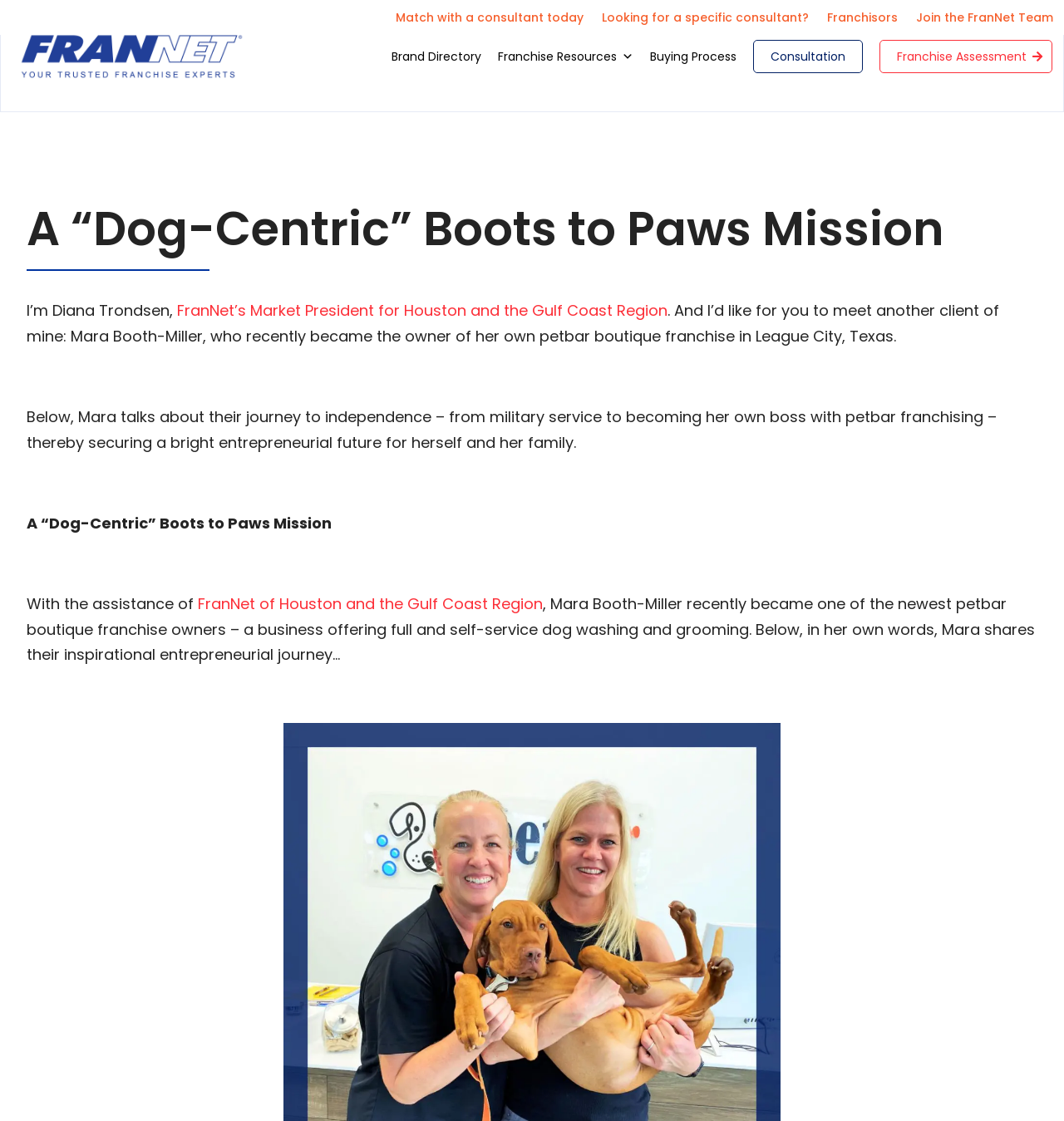Please find and give the text of the main heading on the webpage.

A “Dog-Centric” Boots to Paws Mission